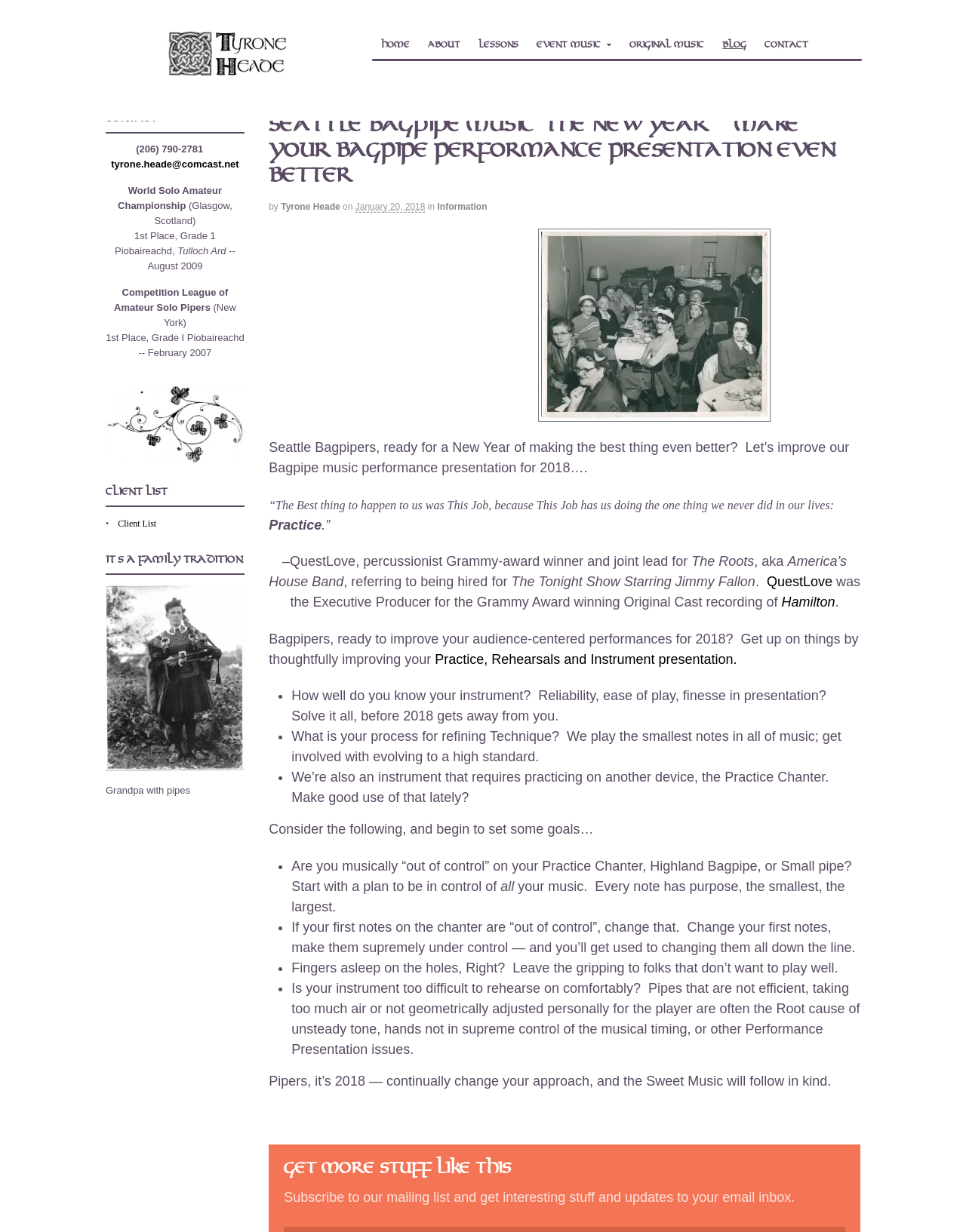Please answer the following query using a single word or phrase: 
What is the name of the Grammy-award winner mentioned in the webpage?

QuestLove